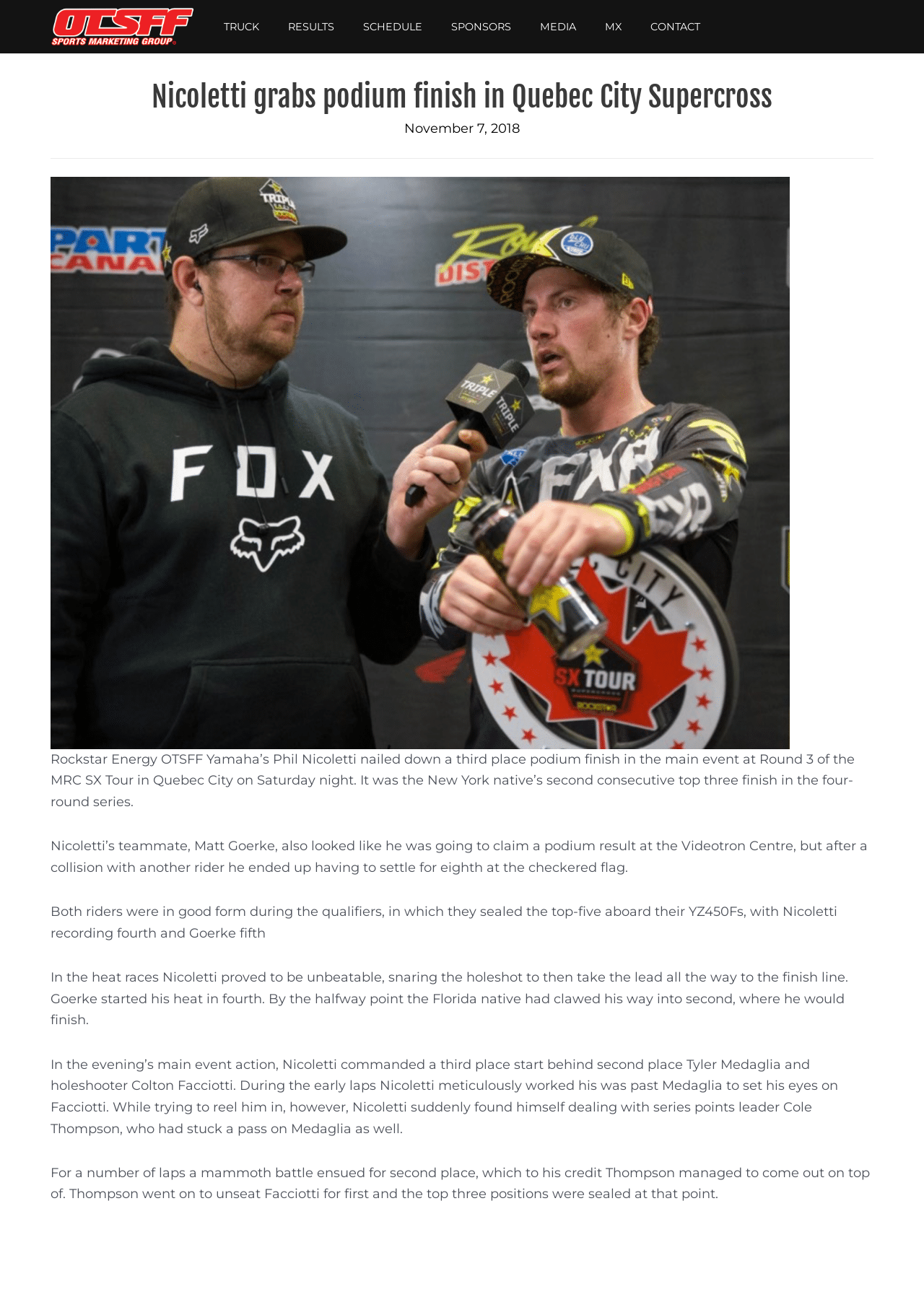Find the bounding box coordinates of the clickable element required to execute the following instruction: "Check RESULTS". Provide the coordinates as four float numbers between 0 and 1, i.e., [left, top, right, bottom].

[0.296, 0.008, 0.377, 0.033]